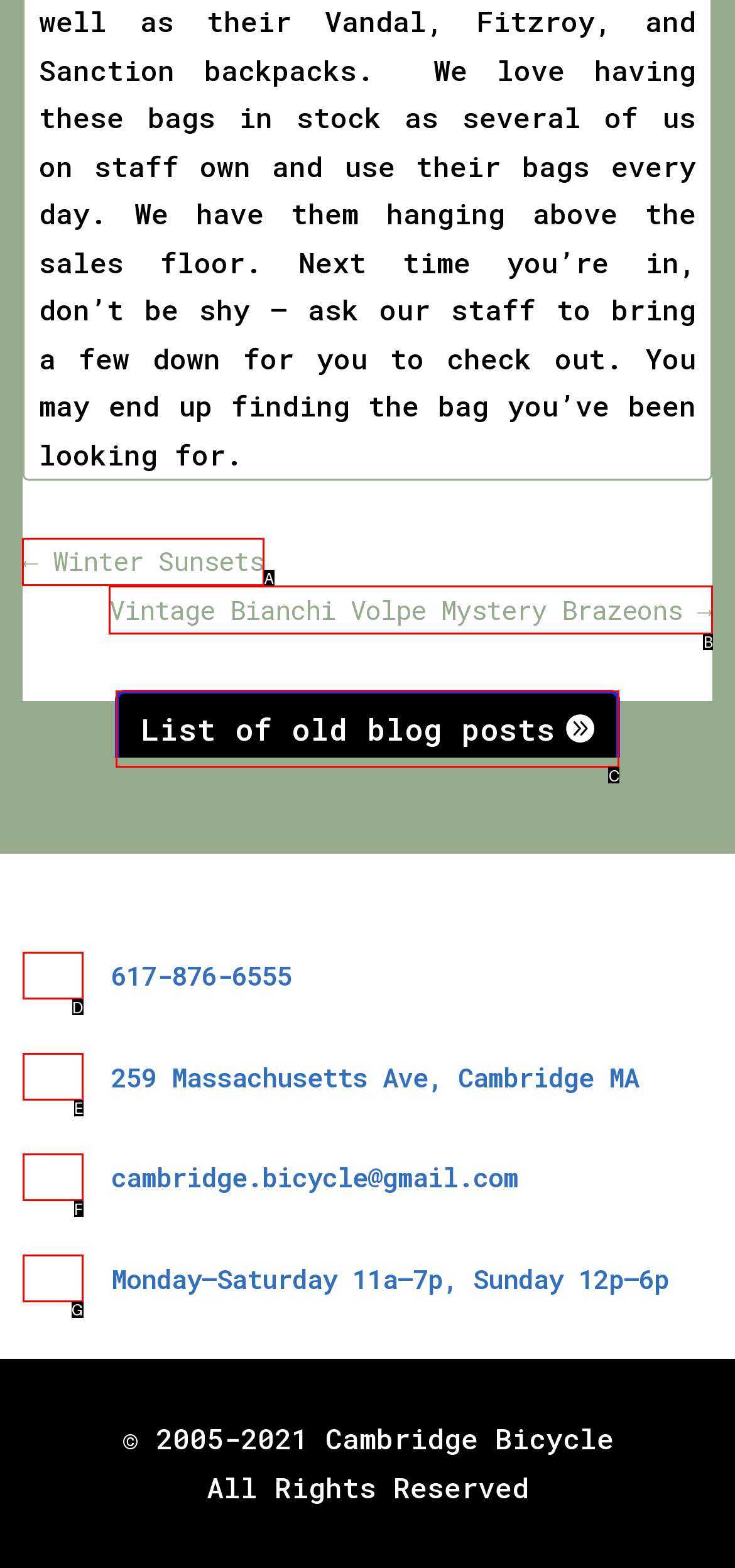Please provide the letter of the UI element that best fits the following description: 
Respond with the letter from the given choices only.

D